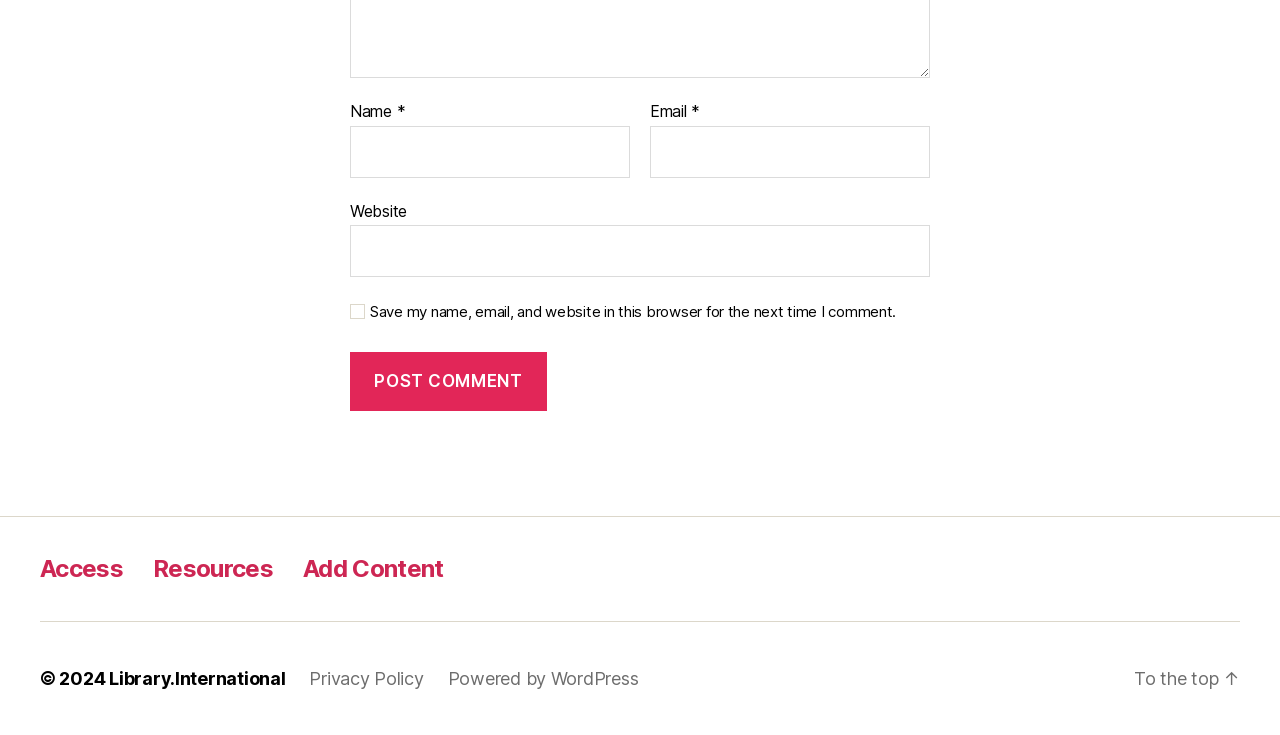What is the copyright year?
Carefully examine the image and provide a detailed answer to the question.

The StaticText element with the text '© 2024' and bounding box coordinates [0.031, 0.908, 0.085, 0.937] indicates the copyright year is 2024.